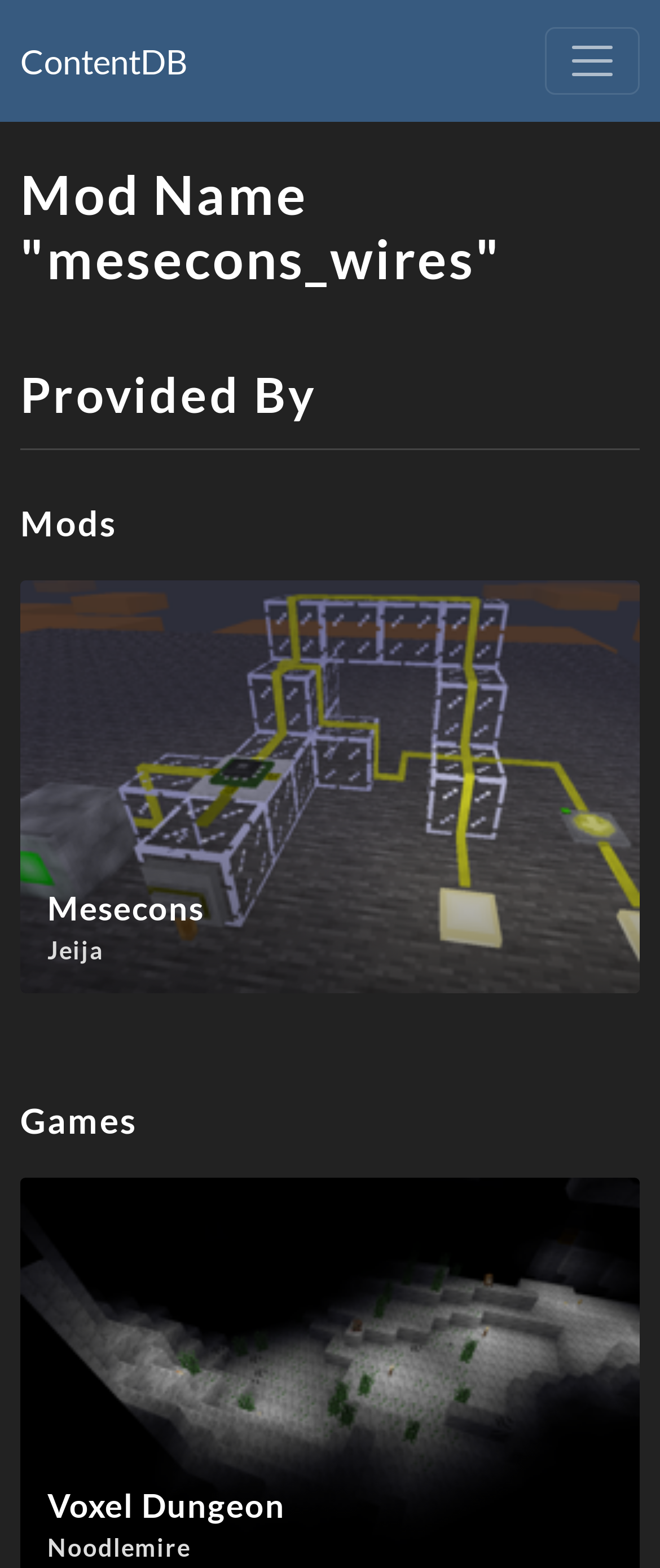Produce an elaborate caption capturing the essence of the webpage.

The webpage is about the mod "mesecons_wires" on ContentDB. At the top left, there is a link to ContentDB. Next to it, on the top right, is a button to toggle navigation. Below the top section, there is a heading that displays the mod name "mesecons_wires". 

Under the mod name, there are three headings: "Provided By", "Mods", and "Games". The "Mods" section contains a link to "Mesecons Jeija", which has an associated image. Below the image, there is a heading with the same name "Mesecons Jeija". 

In the "Games" section, there is a heading for "Voxel Dungeon Noodlemire". The webpage has a total of 5 headings and 2 links, with one image associated with the "Mesecons Jeija" link. The elements are arranged in a vertical layout, with the mod name and headings taking up the majority of the page.